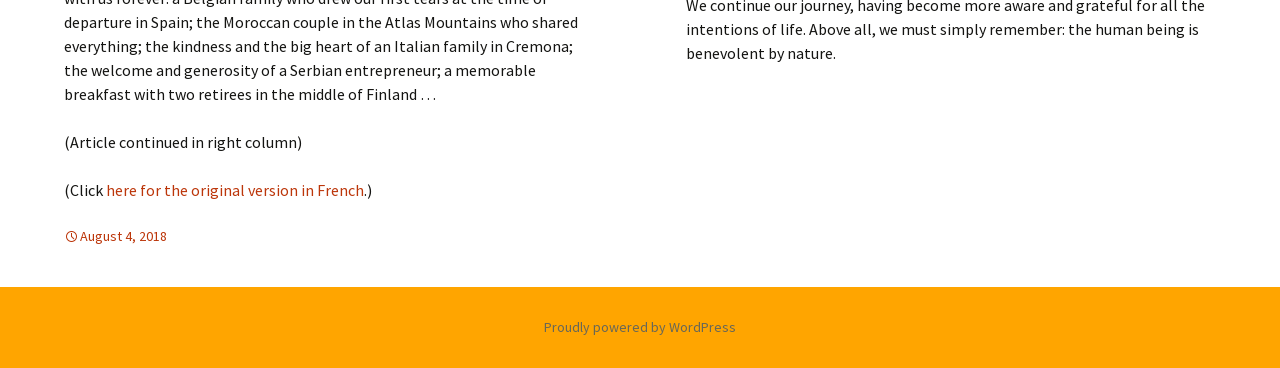Provide the bounding box coordinates in the format (top-left x, top-left y, bottom-right x, bottom-right y). All values are floating point numbers between 0 and 1. Determine the bounding box coordinate of the UI element described as: Europe

[0.146, 0.616, 0.192, 0.665]